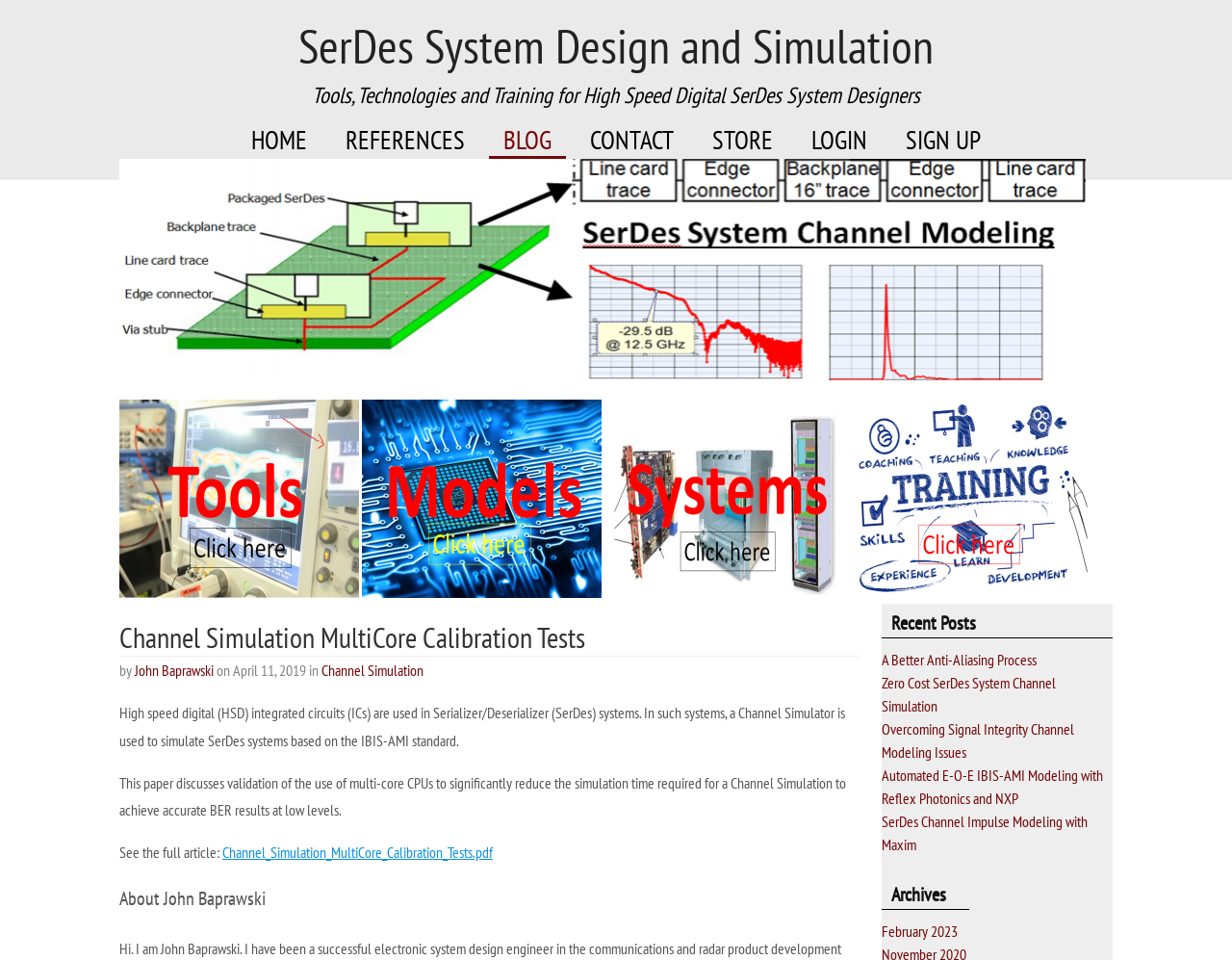What is the purpose of a Channel Simulator in SerDes systems?
Answer the question with a single word or phrase derived from the image.

To simulate SerDes systems based on the IBIS-AMI standard